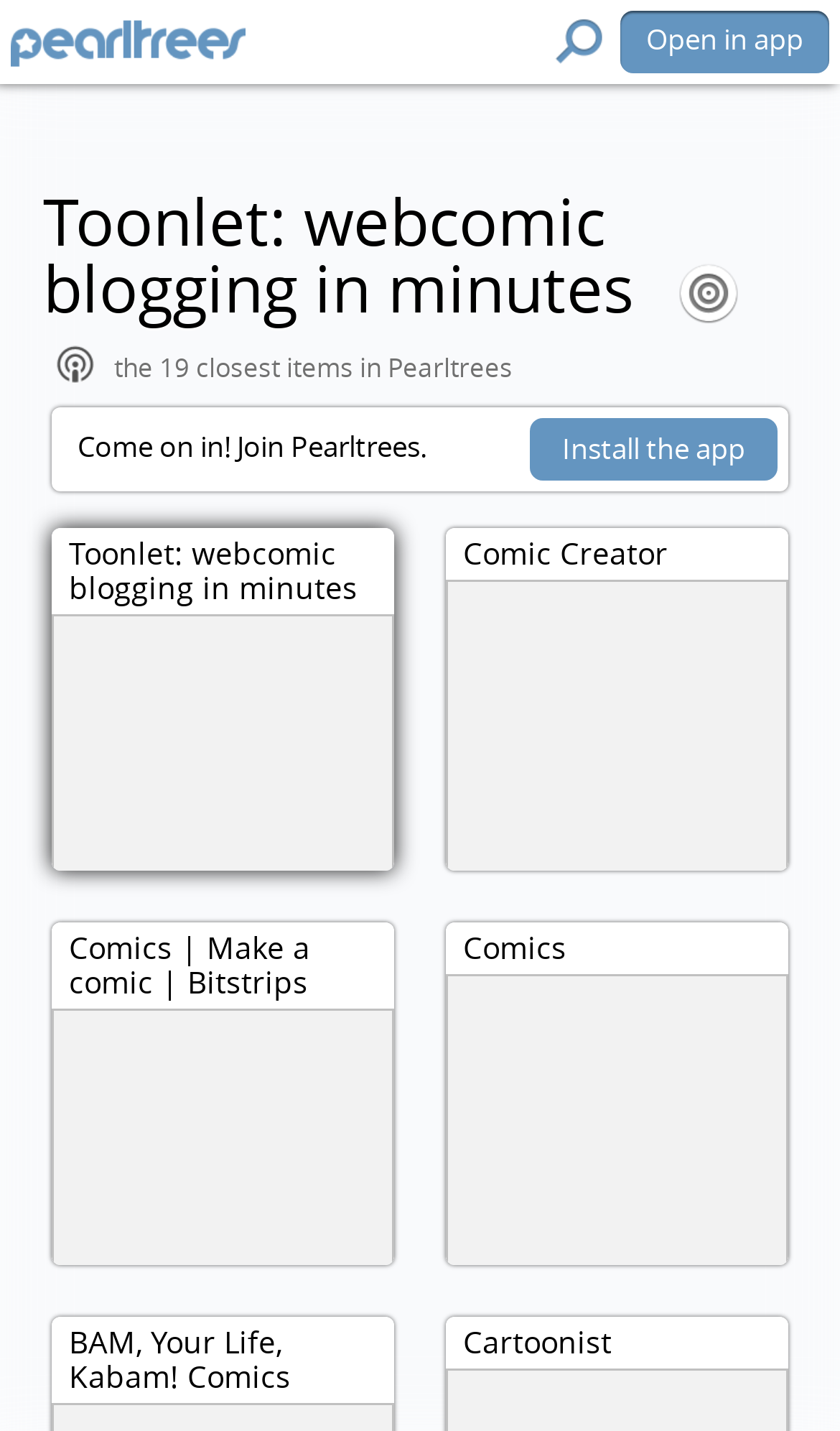What is the call-to-action for new users?
Observe the image and answer the question with a one-word or short phrase response.

Join Pearltrees